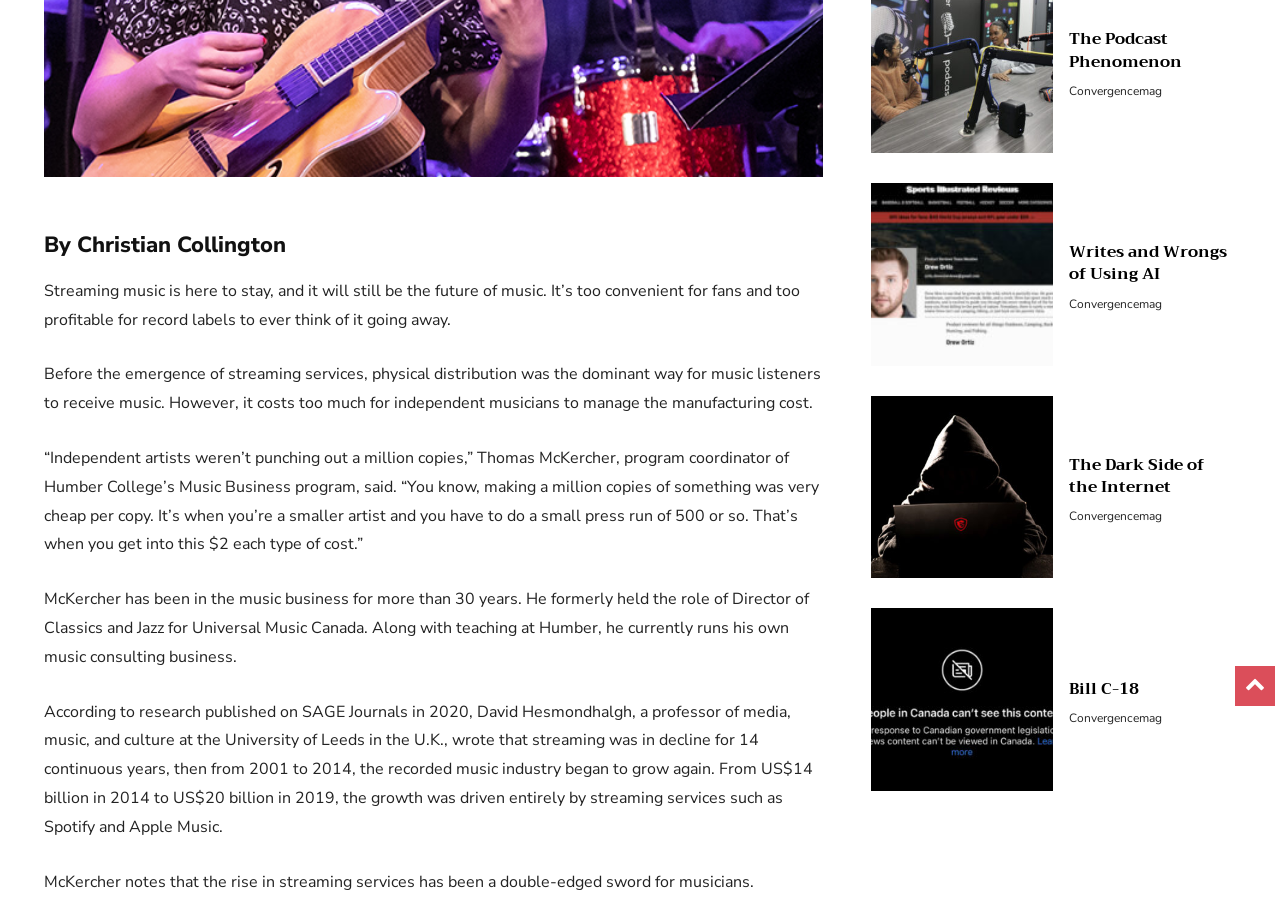Identify the bounding box for the given UI element using the description provided. Coordinates should be in the format (top-left x, top-left y, bottom-right x, bottom-right y) and must be between 0 and 1. Here is the description: Bill C-18

[0.835, 0.742, 0.89, 0.773]